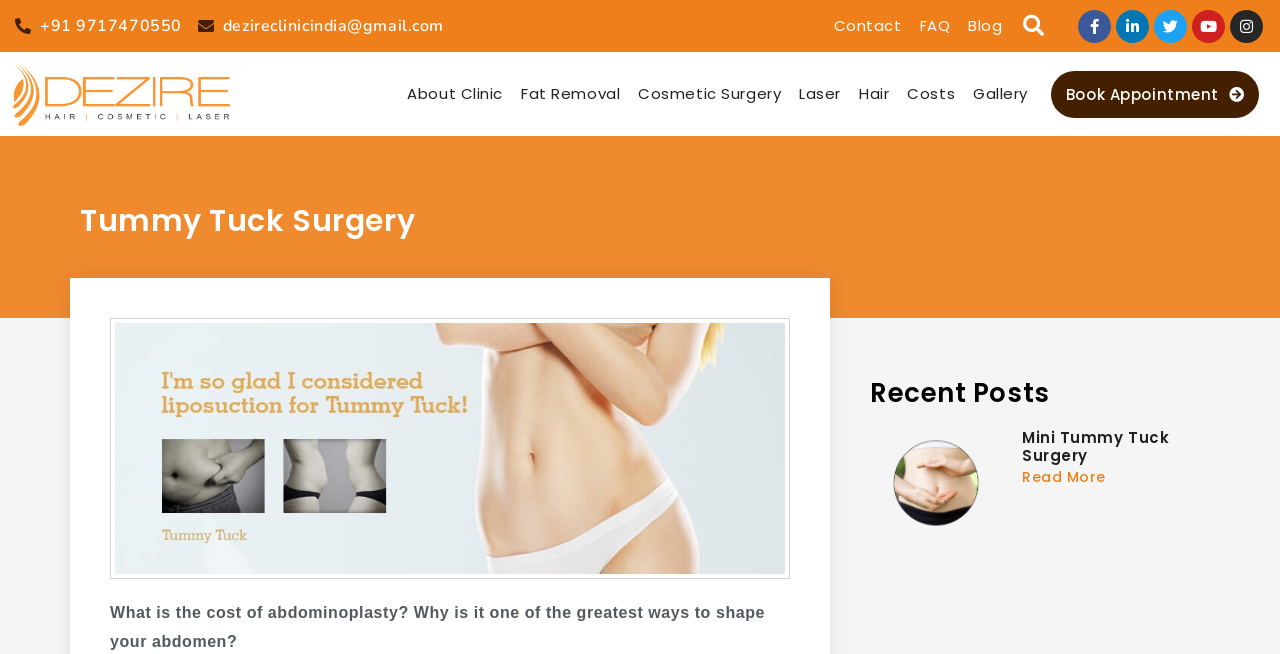Give a one-word or one-phrase response to the question:
What social media platforms can you find links to on the webpage?

Facebook, Linkedin, Twitter, Youtube, Instagram